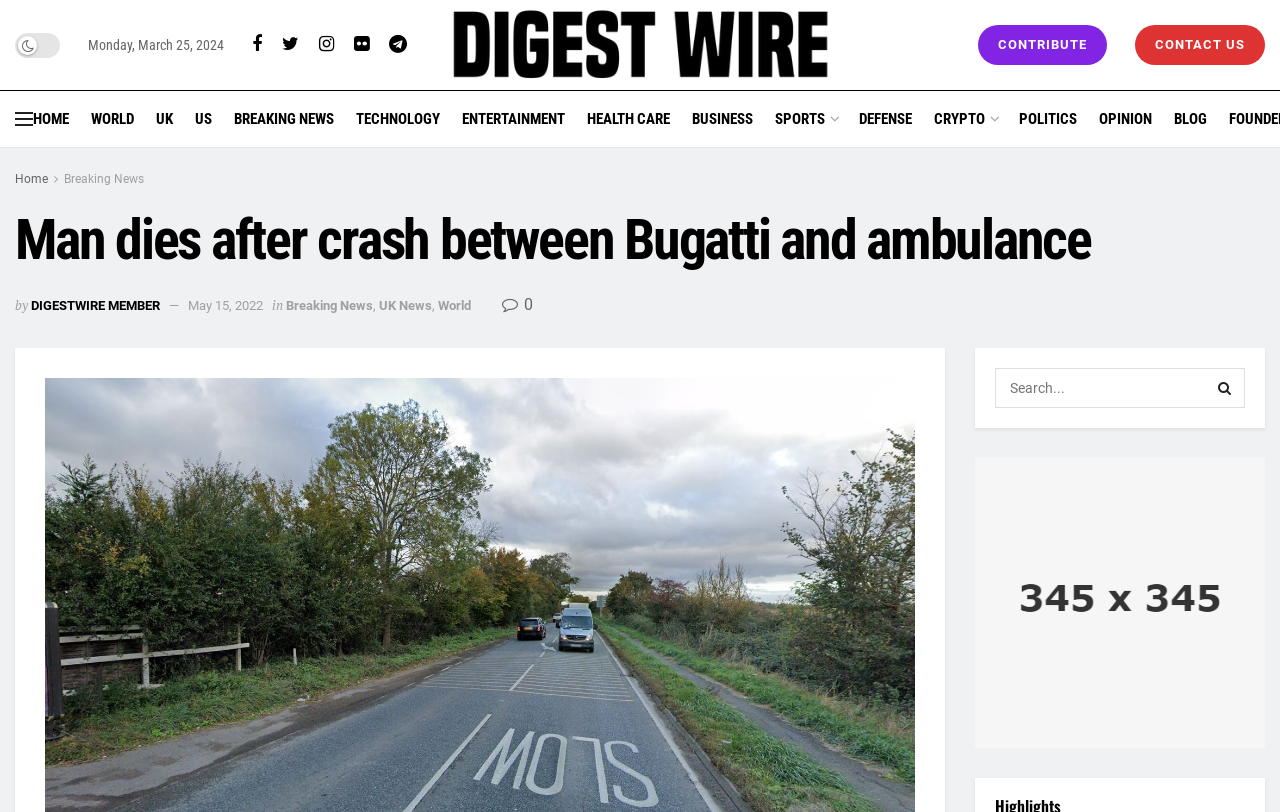Find the bounding box coordinates for the element that must be clicked to complete the instruction: "Search for news". The coordinates should be four float numbers between 0 and 1, indicated as [left, top, right, bottom].

[0.777, 0.453, 0.973, 0.502]